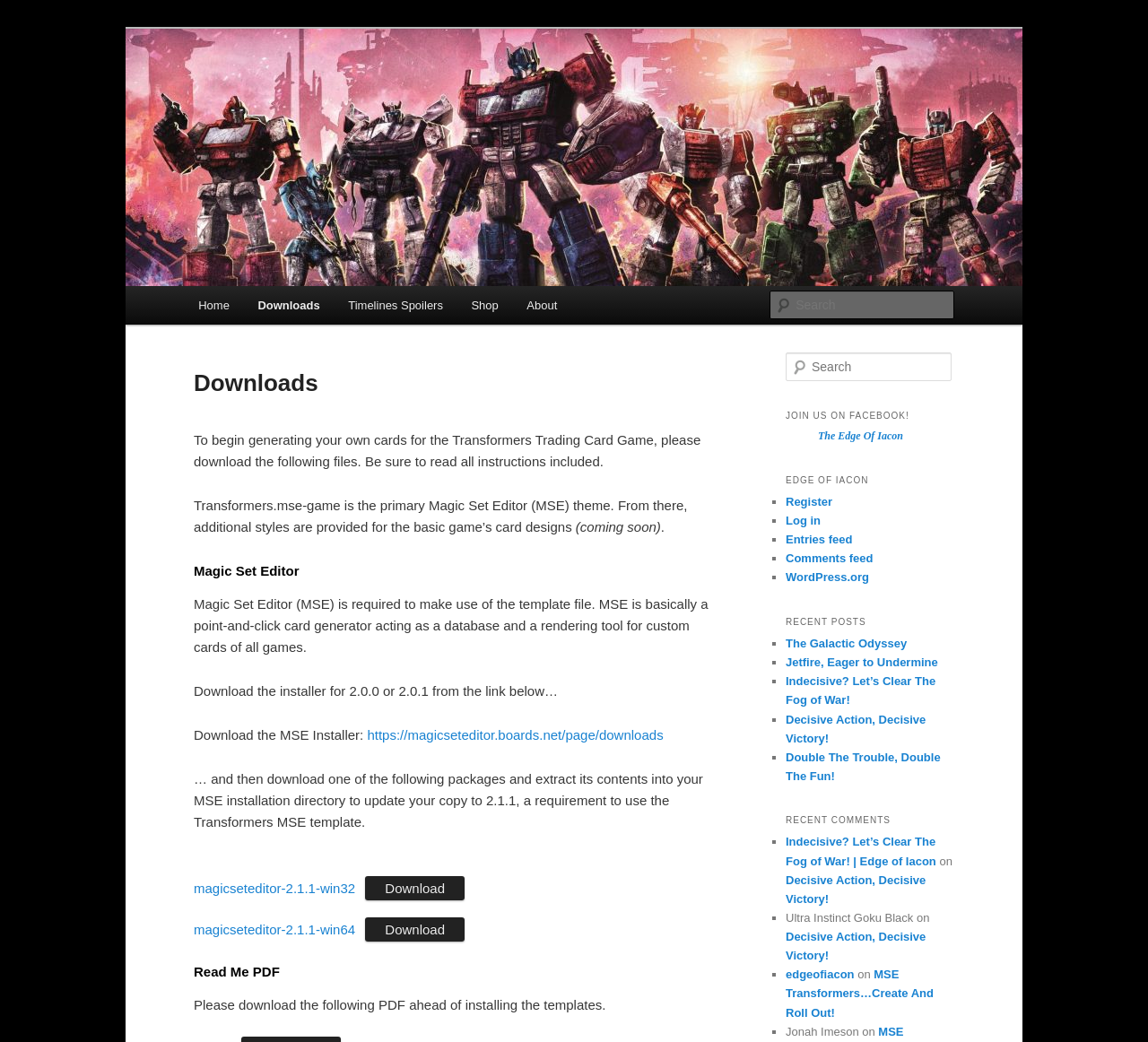Determine the bounding box coordinates of the region that needs to be clicked to achieve the task: "Search for something".

[0.671, 0.279, 0.831, 0.306]